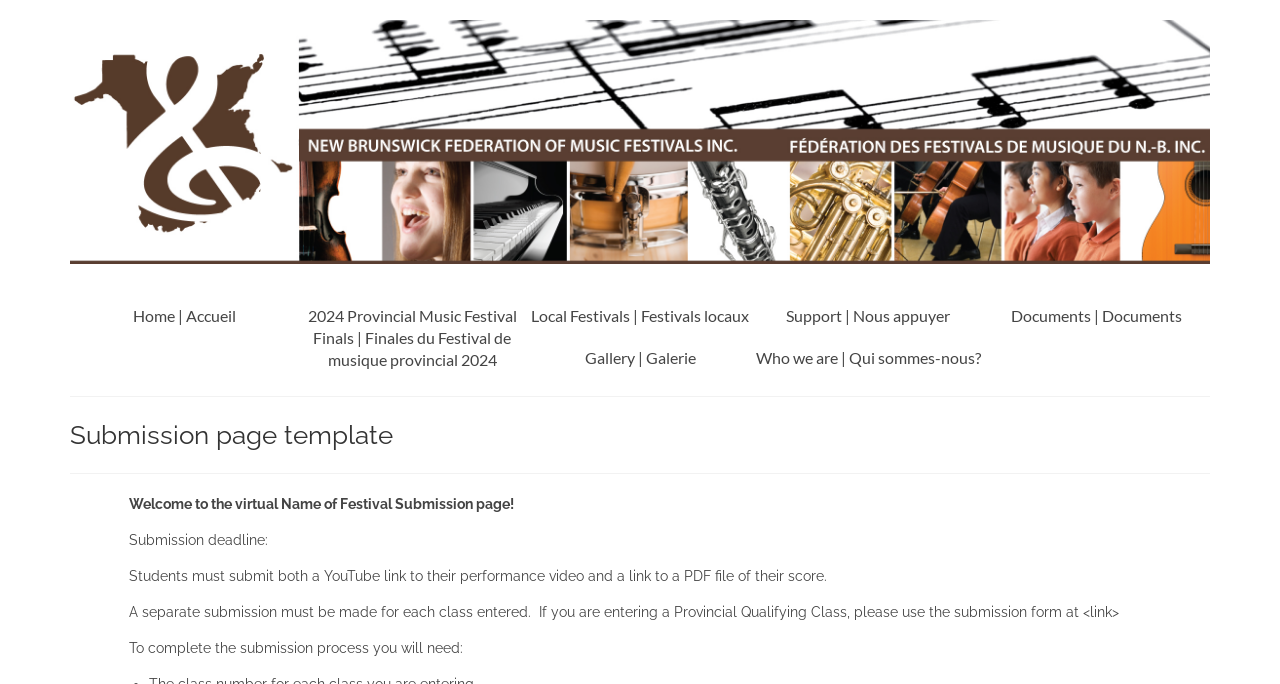Locate the bounding box coordinates for the element described below: "title="NBFMF"". The coordinates must be four float values between 0 and 1, formatted as [left, top, right, bottom].

[0.055, 0.029, 0.945, 0.385]